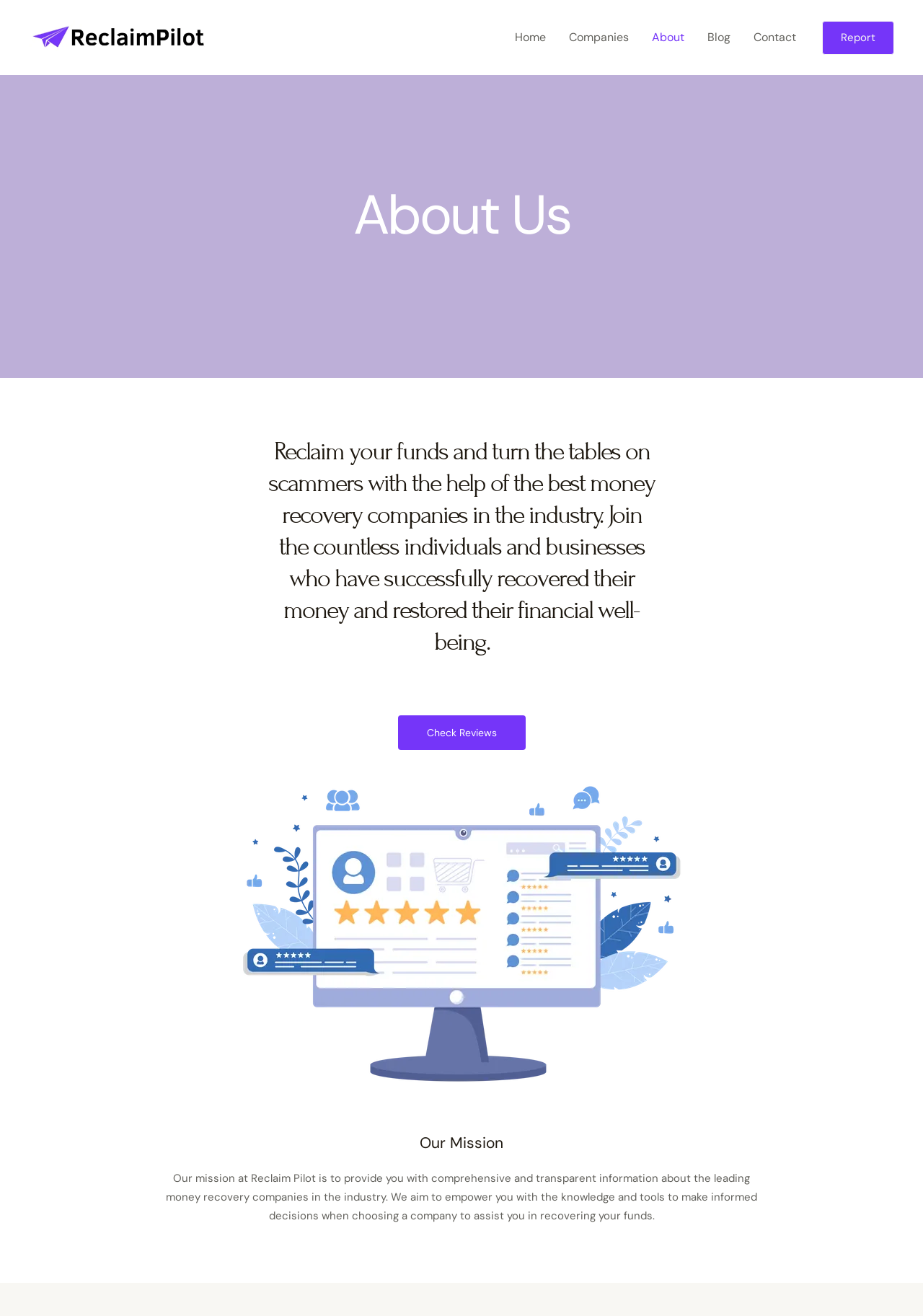Please answer the following question using a single word or phrase: 
What type of companies are featured on the webpage?

Money recovery companies